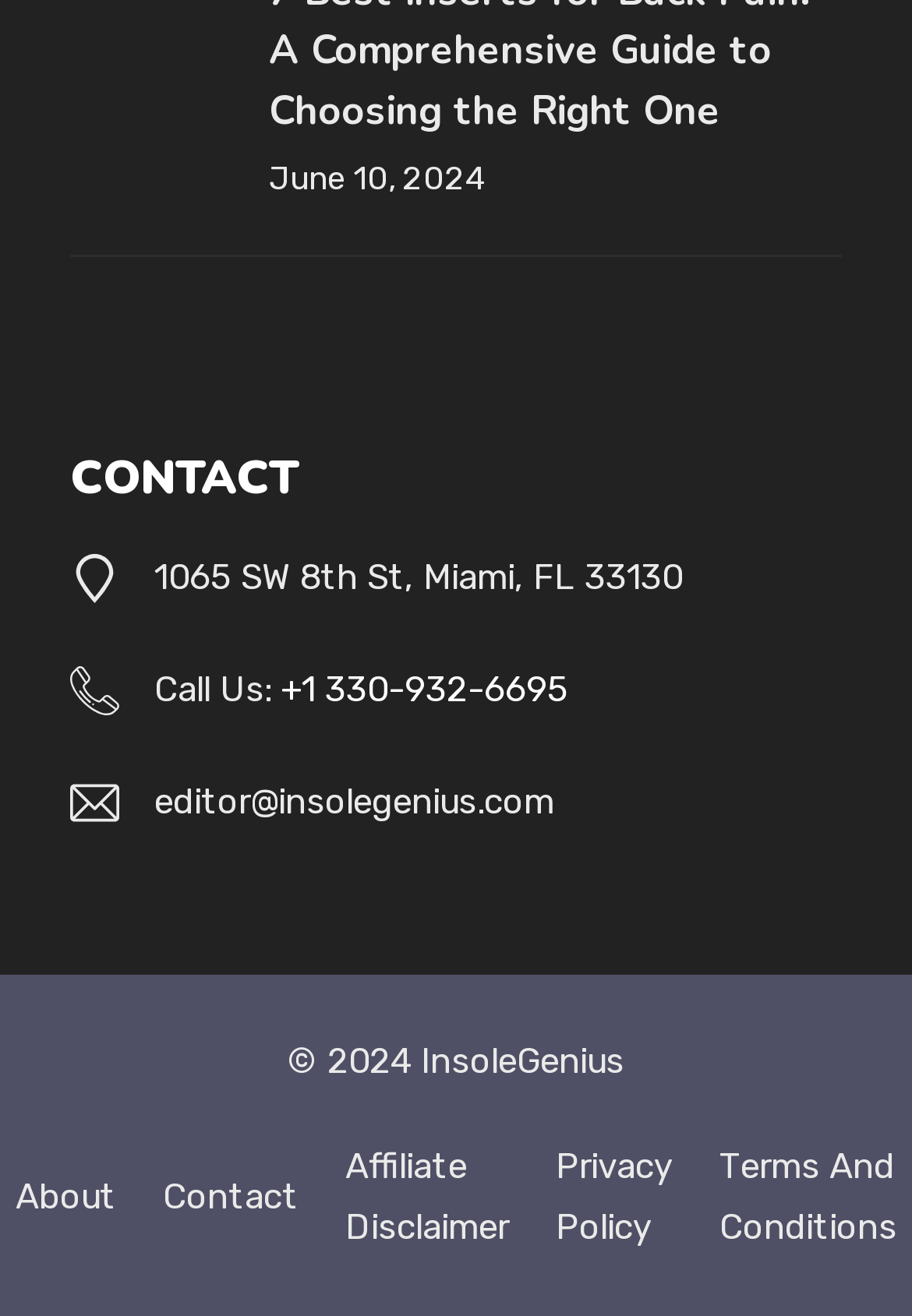Give a concise answer using one word or a phrase to the following question:
What is the address of InsoleGenius?

1065 SW 8th St, Miami, FL 33130